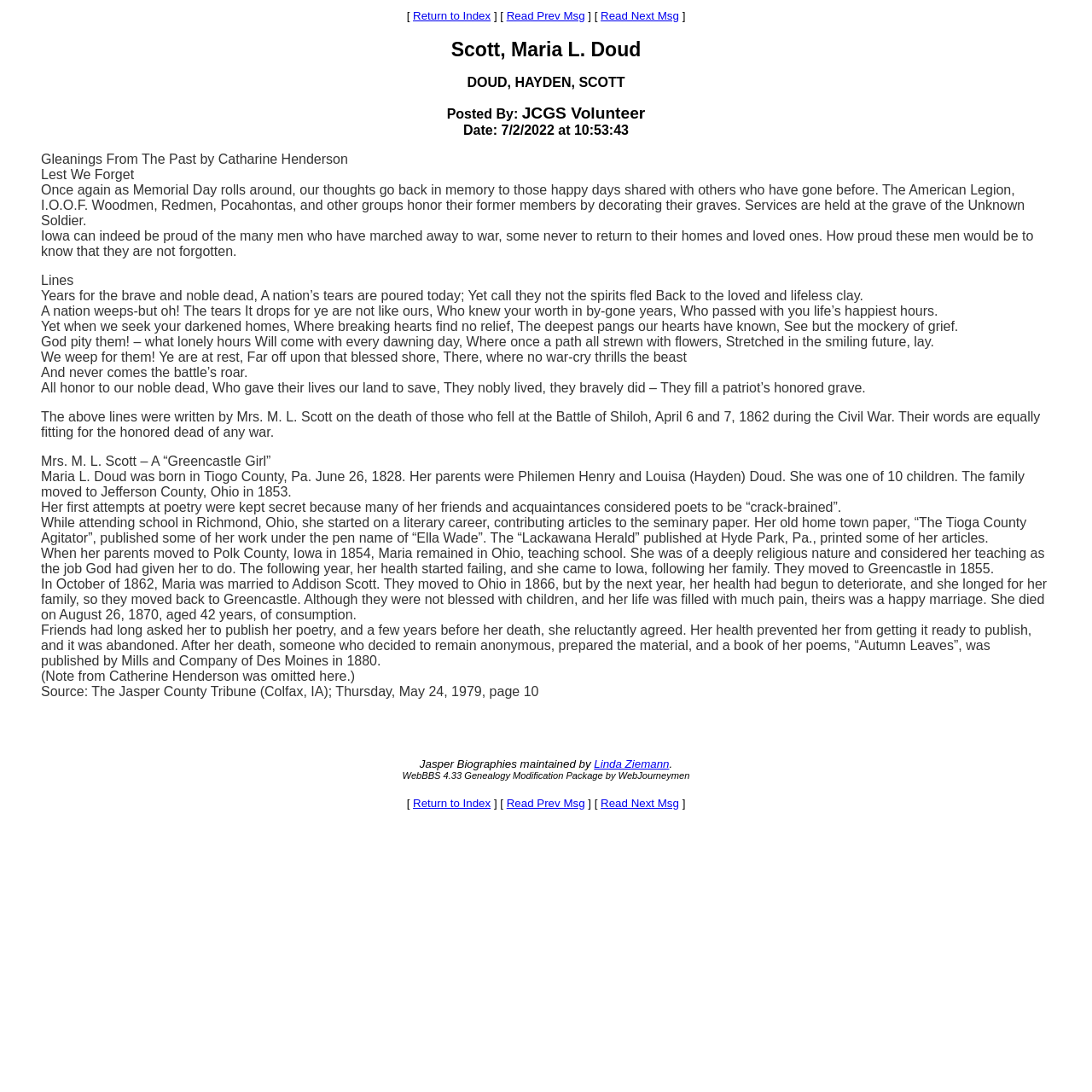Provide a thorough description of this webpage.

This webpage is dedicated to the life and works of Maria L. Doud, also known as Scott. At the top of the page, there is a navigation bar with three links: "Return to Index", "Read Prev Msg", and "Read Next Msg". Below this, the title "Scott, Maria L. Doud" is prominently displayed.

The main content of the page is a biographical article about Maria L. Doud, written in a blockquote format. The article is divided into several sections, each with a distinct topic. The first section is a poem titled "Lest We Forget", which honors the memory of those who have died in war. The poem is followed by a brief introduction to Maria L. Doud's life, including her birth and family background.

The next section provides more details about Maria's life, including her education, teaching career, and marriage to Addison Scott. The article also mentions her struggles with health issues and her eventual death at the age of 42.

The following sections of the article discuss Maria's literary career, including her poetry and articles published under the pen name "Ella Wade". The article also mentions the publication of her poetry book "Autumn Leaves" after her death.

At the bottom of the page, there is a note about the source of the article, which is from The Jasper County Tribune, and a mention of the Jasper Biographies website, maintained by Linda Ziemann. Finally, there is a copyright notice and a link to the WebBBS 4.33 Genealogy Modification Package.